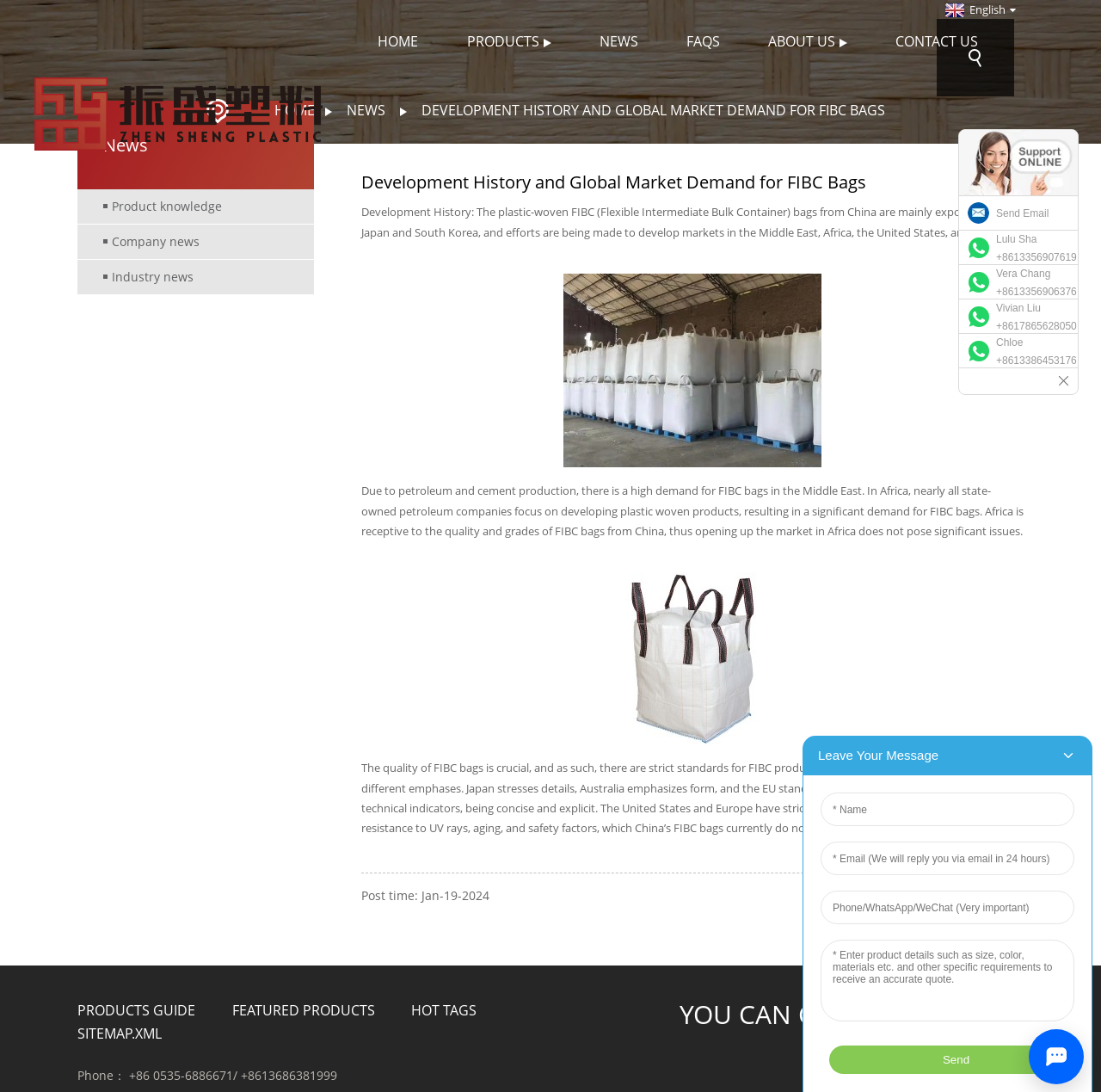Identify the bounding box coordinates of the area you need to click to perform the following instruction: "Send an email".

[0.871, 0.179, 0.979, 0.211]